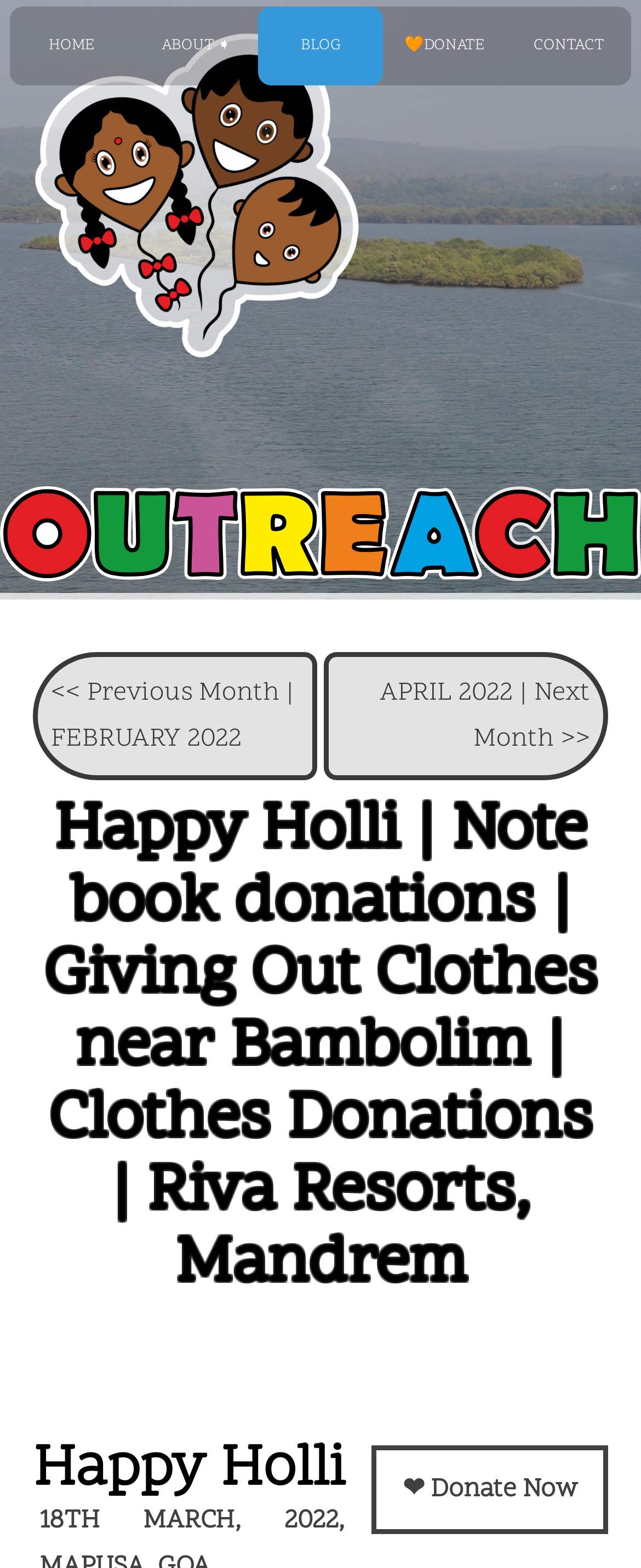Based on the image, provide a detailed response to the question:
What is the current month displayed on the webpage?

The webpage has links to 'FEBRUARY 2022' and 'APRIL 2022', which suggests that the current month displayed on the webpage is March, as it is between February and April.